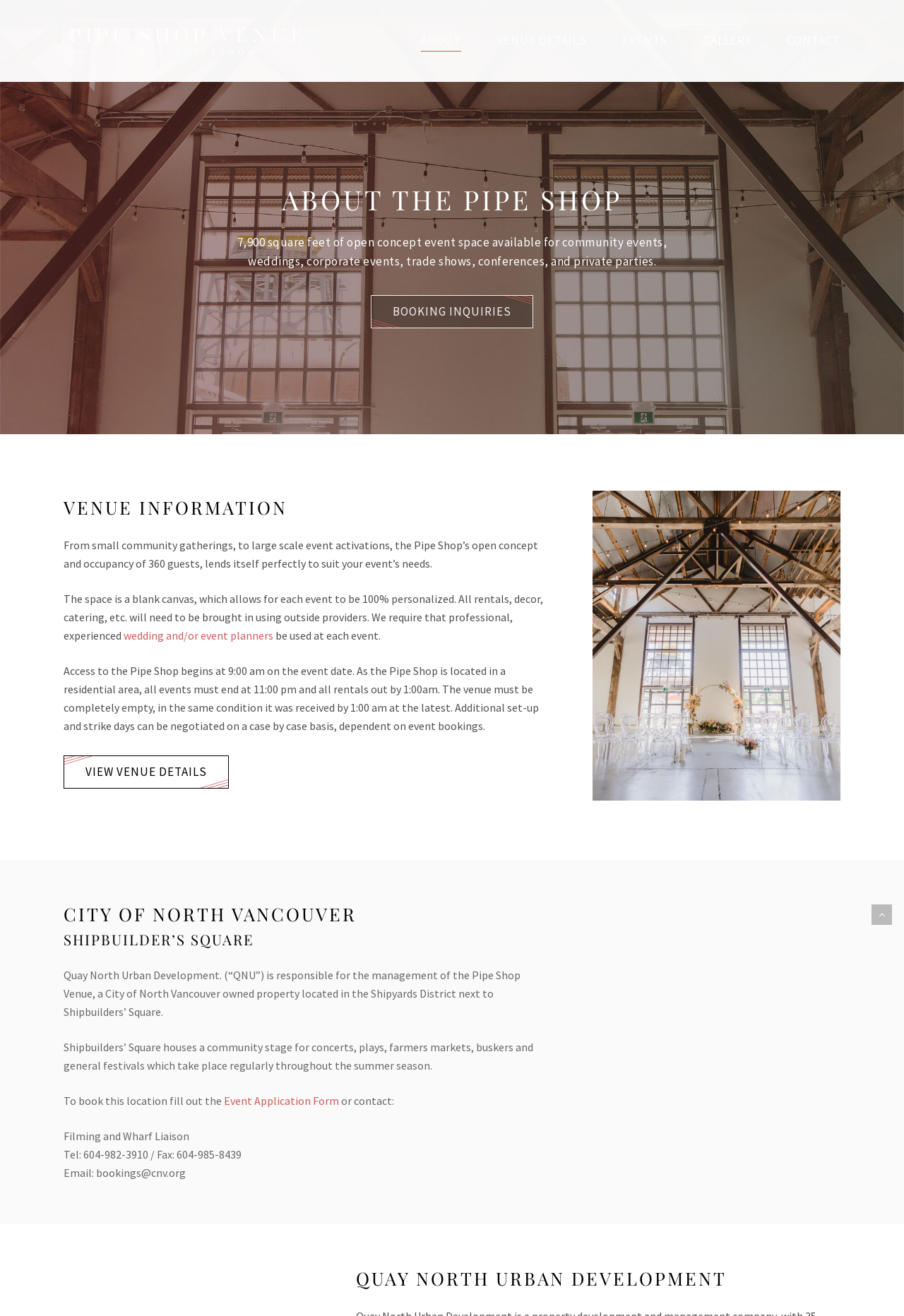Can you find the bounding box coordinates of the area I should click to execute the following instruction: "Contact Us"?

None